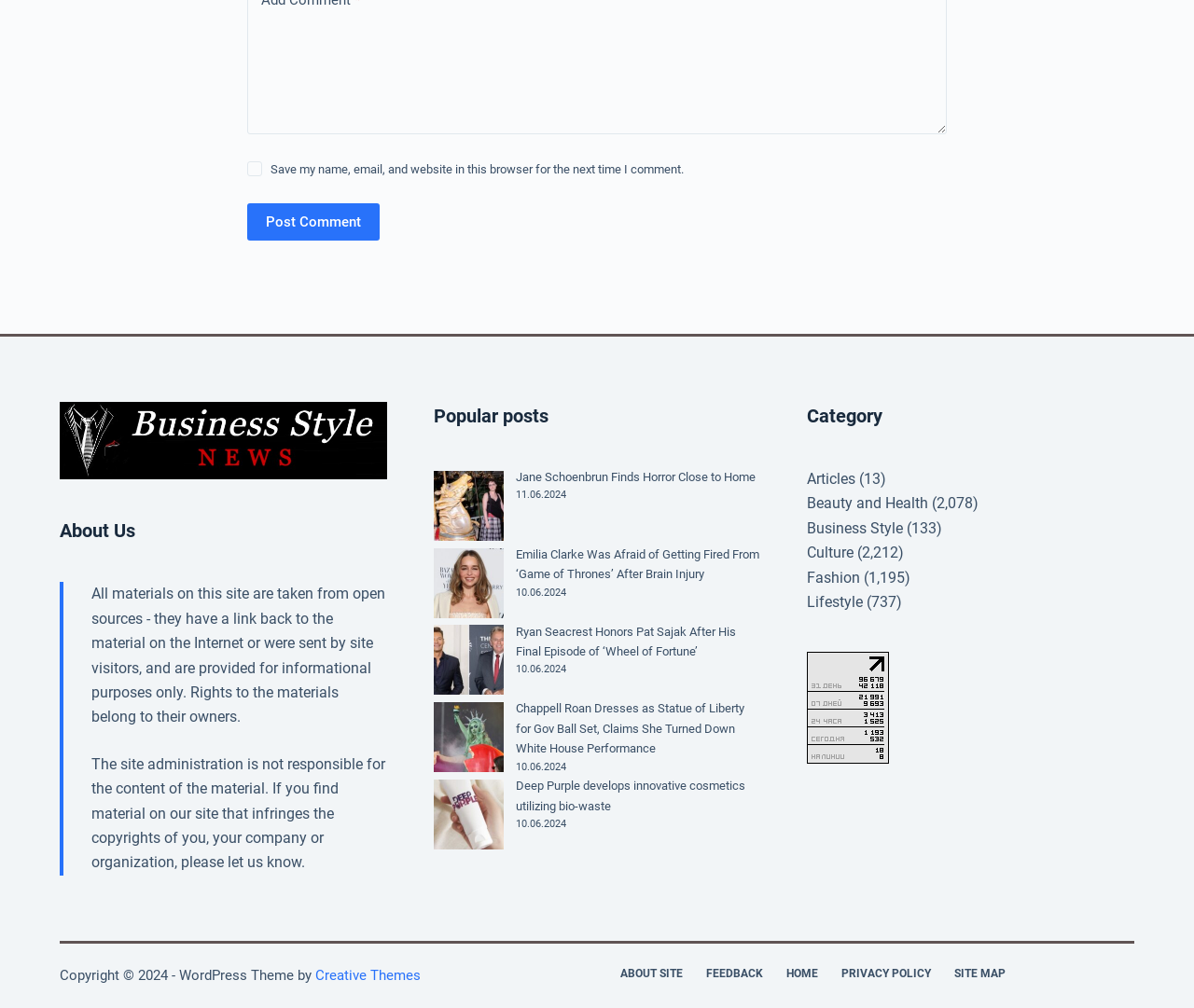What is the purpose of the checkbox?
Refer to the image and give a detailed answer to the query.

The checkbox is located at the top of the webpage with the label 'Save my name, email, and website in this browser for the next time I comment.' This suggests that its purpose is to save the user's comment information for future use.